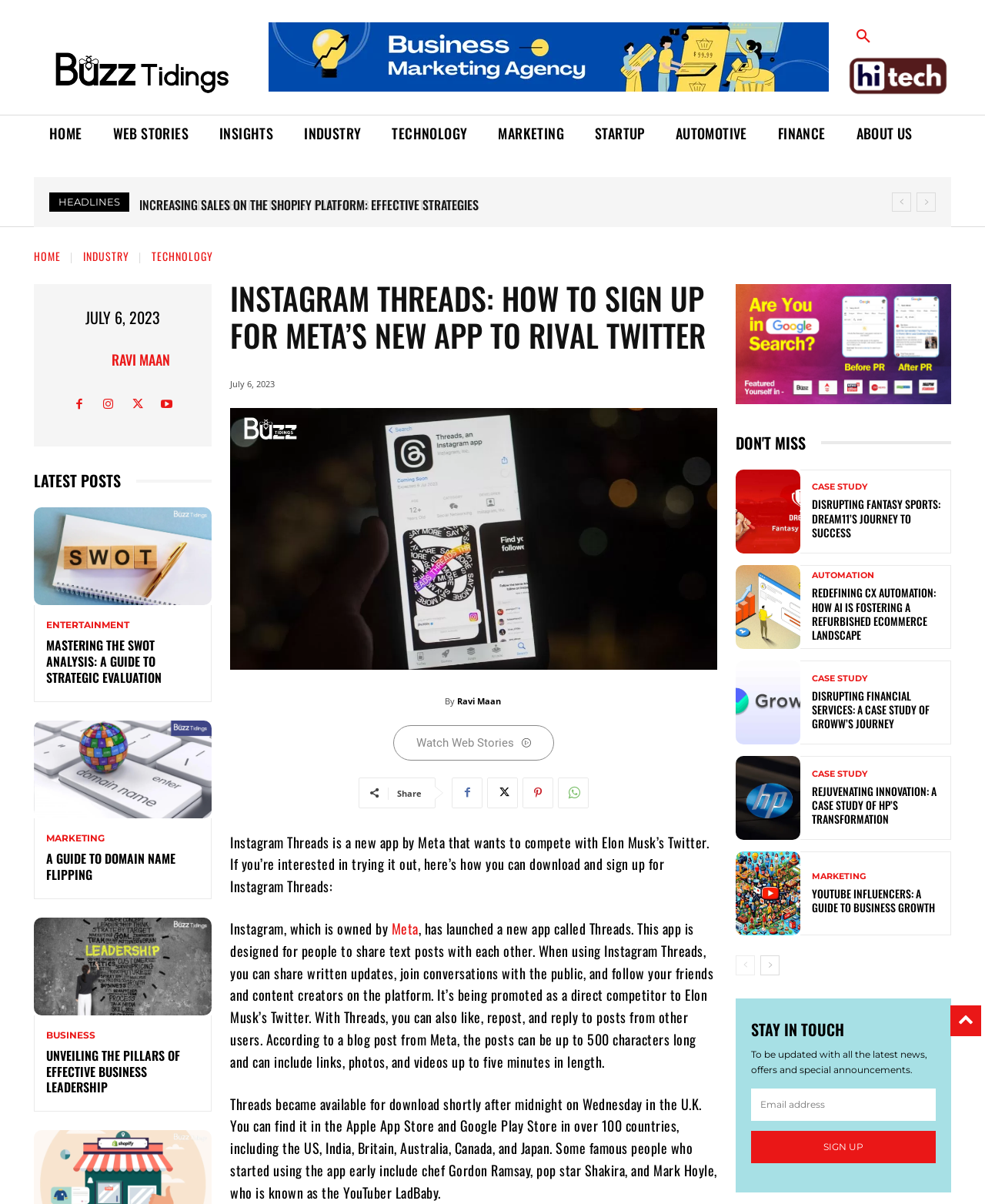What is the maximum length of a post on Instagram Threads?
Provide a detailed answer to the question using information from the image.

According to the webpage, the posts on Instagram Threads can be up to 500 characters long and can include links, photos, and videos up to five minutes in length.